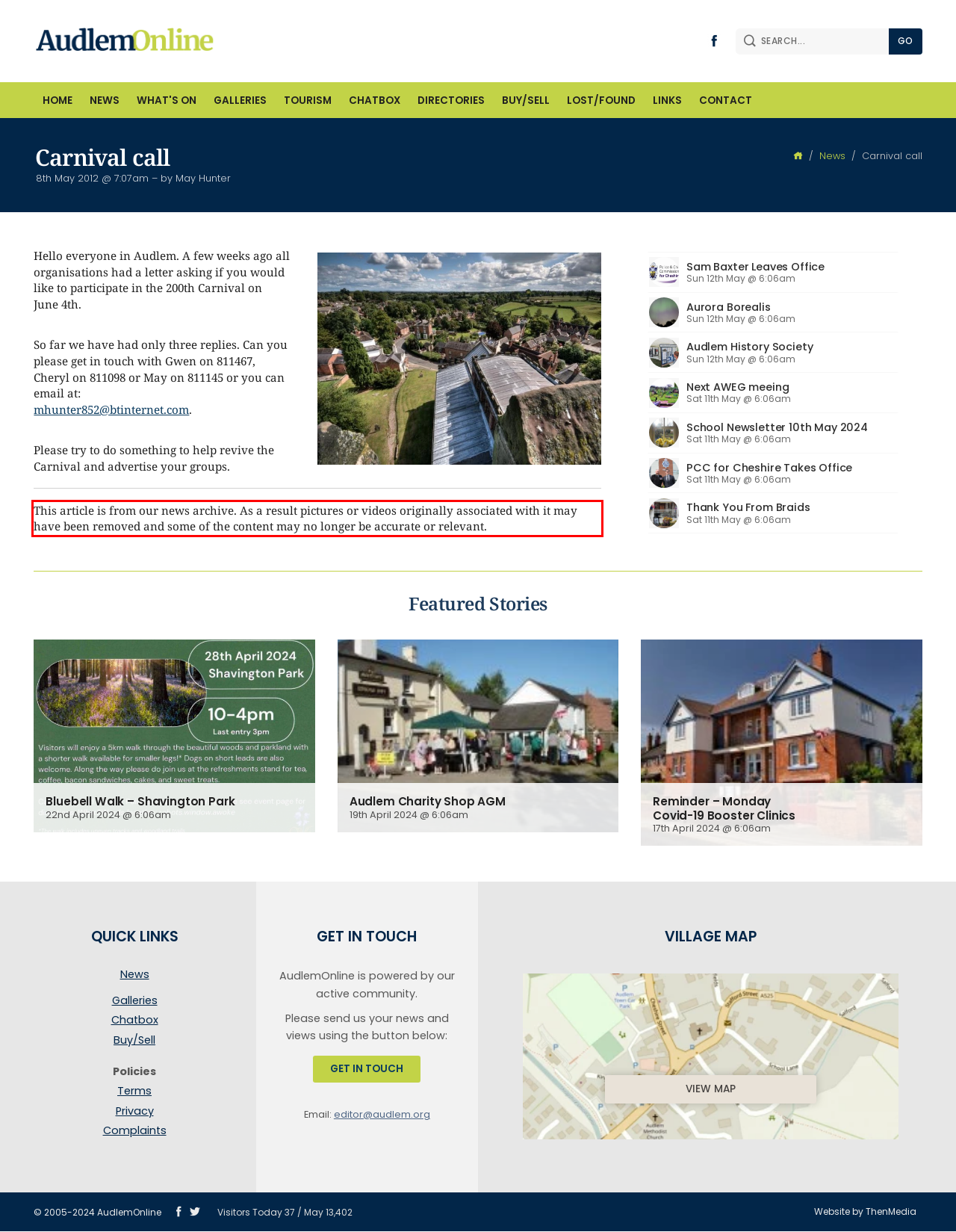Please use OCR to extract the text content from the red bounding box in the provided webpage screenshot.

This article is from our news archive. As a result pictures or videos originally associated with it may have been removed and some of the content may no longer be accurate or relevant.